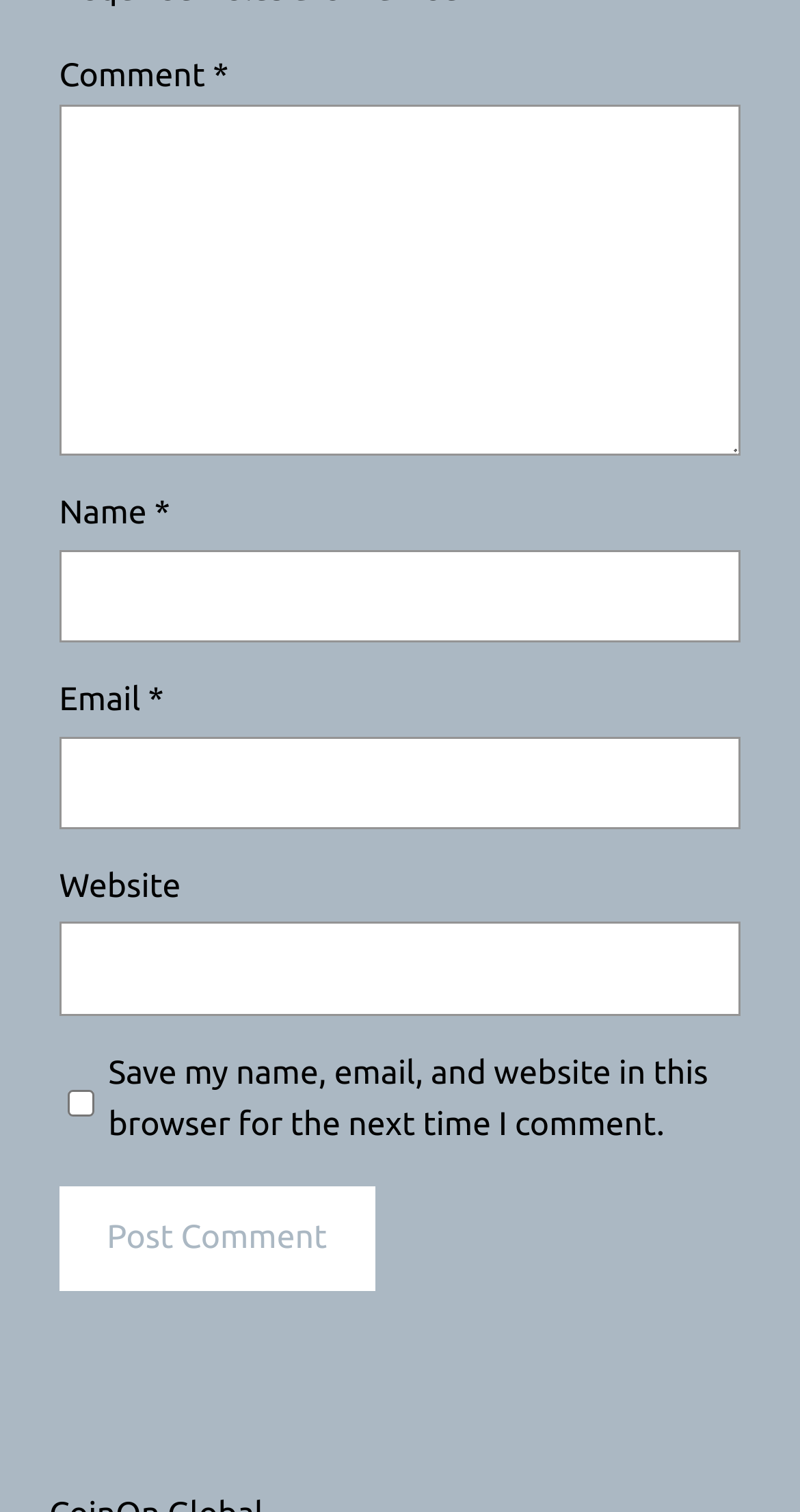Reply to the question with a single word or phrase:
What is the label of the third text box?

Email